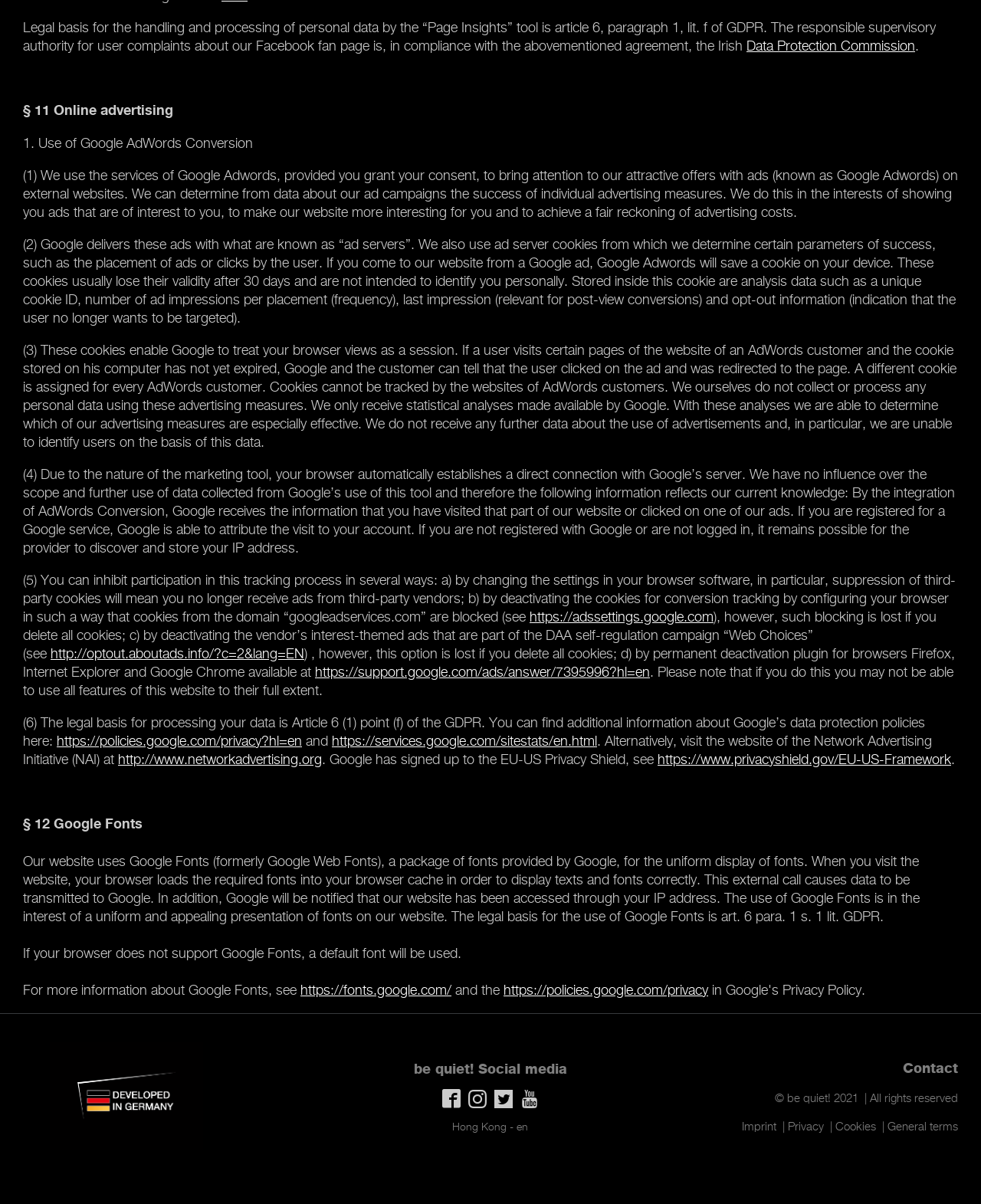Give a short answer using one word or phrase for the question:
What is the legal basis for processing personal data?

Article 6, paragraph 1, lit. f of GDPR